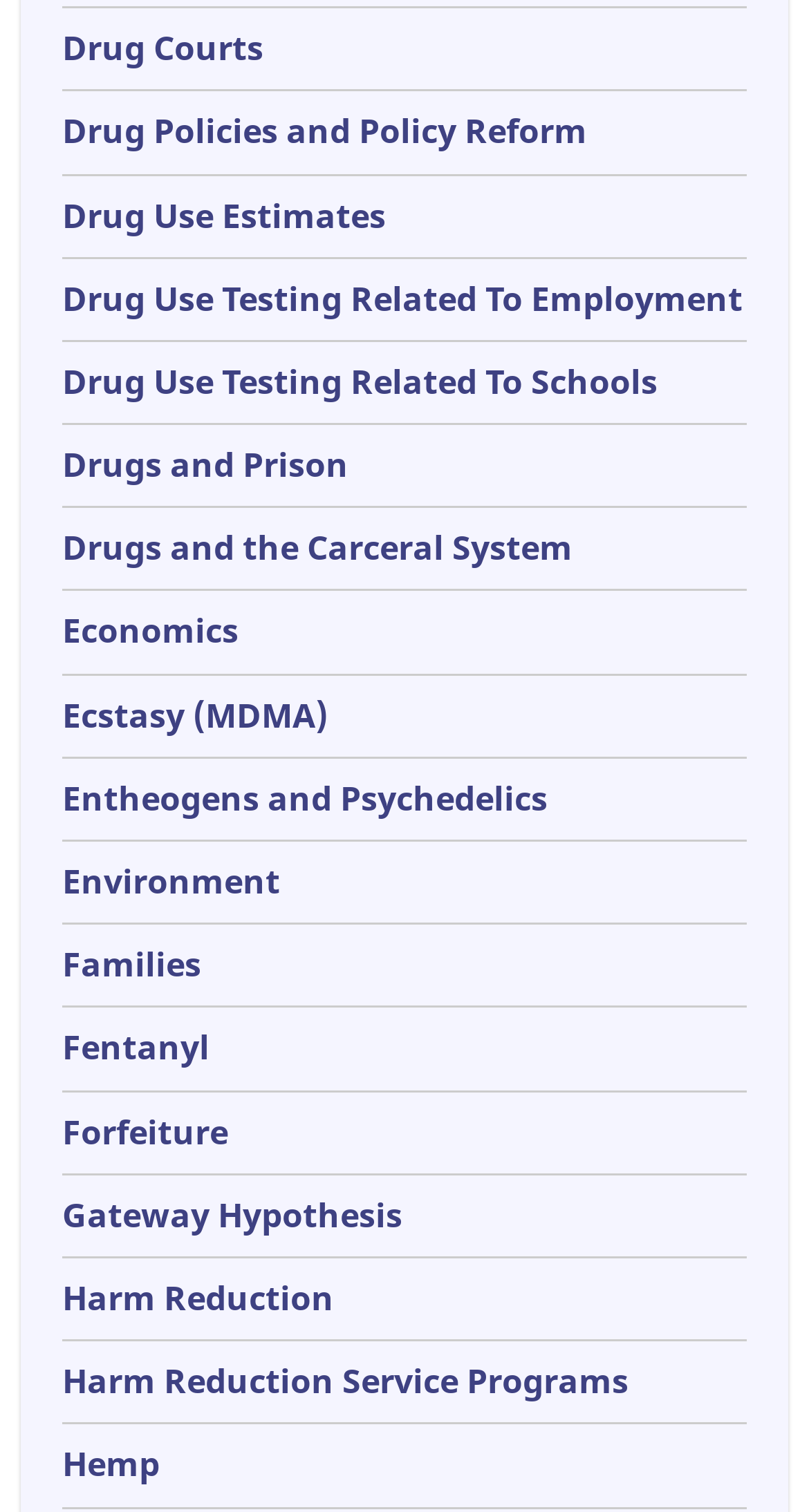Provide the bounding box coordinates, formatted as (top-left x, top-left y, bottom-right x, bottom-right y), with all values being floating point numbers between 0 and 1. Identify the bounding box of the UI element that matches the description: Environment

[0.077, 0.568, 0.346, 0.598]